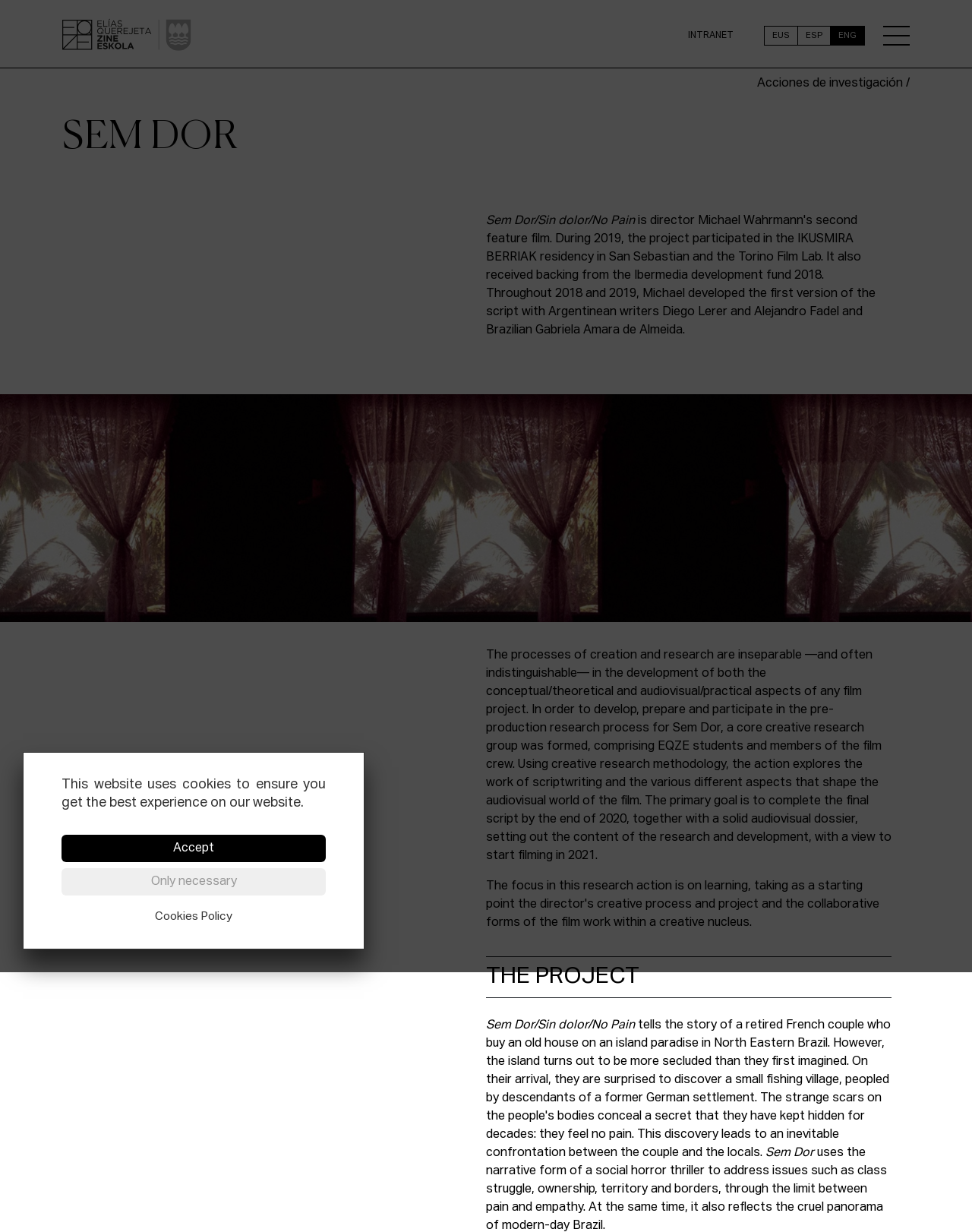Give a one-word or one-phrase response to the question:
What is the theme of the film Sem Dor?

Class struggle, ownership, territory and borders